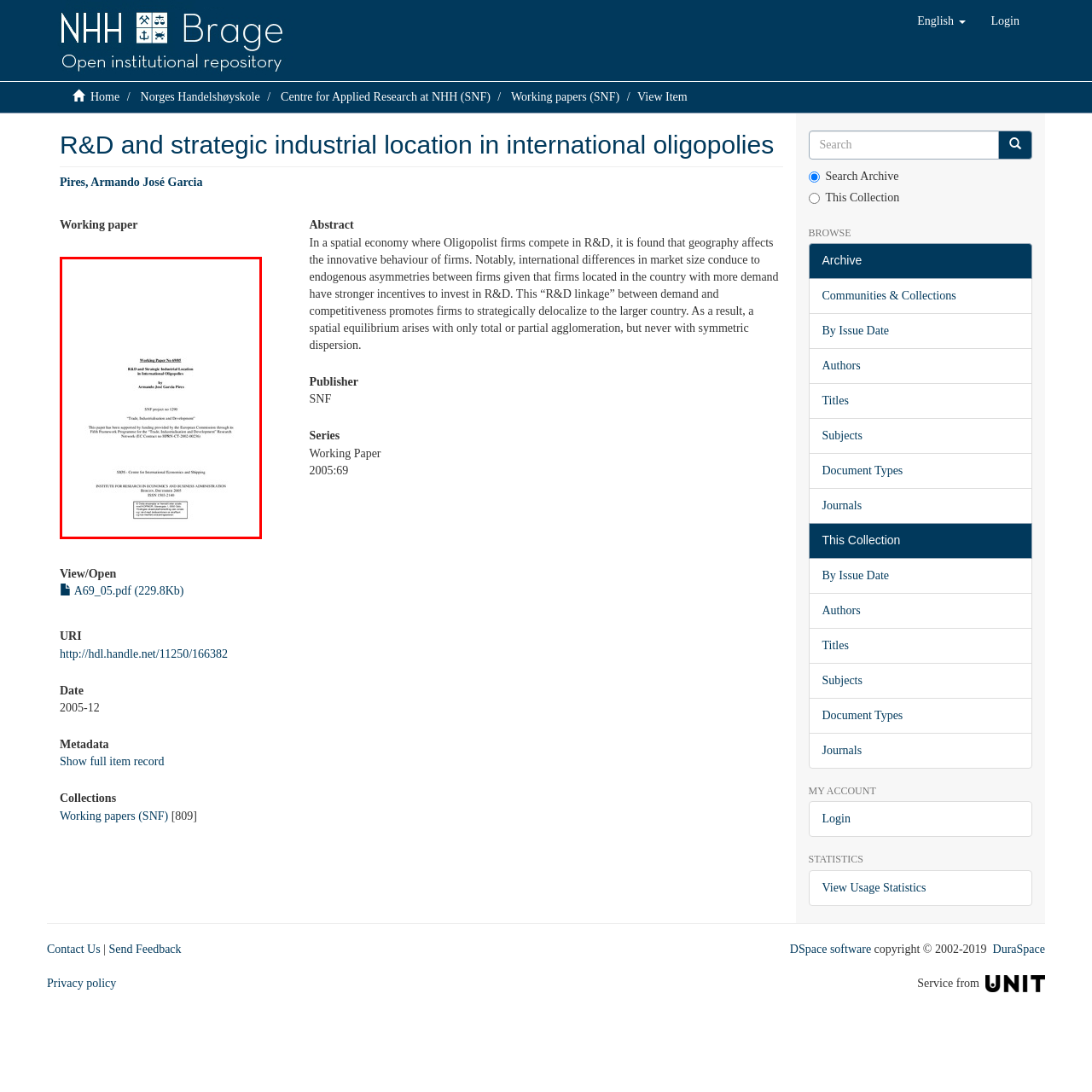Thoroughly describe the scene captured inside the red-bordered image.

This image features the title page of a working paper identified as "Working Paper no. 6900" authored by Armando José Garcia Pires. The central theme refers to "R&D and Strategic Industrial Location in International Oligopolies." Below the title, there is a note indicating the project's connection to the SNF project number 1290, focusing on "Trade, Infrastructure and Development." Additional acknowledgment is given for funding by the European Commission through the FP7 Framework Programme. The image is presented within a formal academic context, further detailing the affiliation with the SNF (Centre for International Economics and Shipping) and the Institute for Research in Economics and Business Administration, Bergen, dated December 2005. The document reflects significant economic research relevant to industrial organization and competitive strategies in oligopolistic markets.